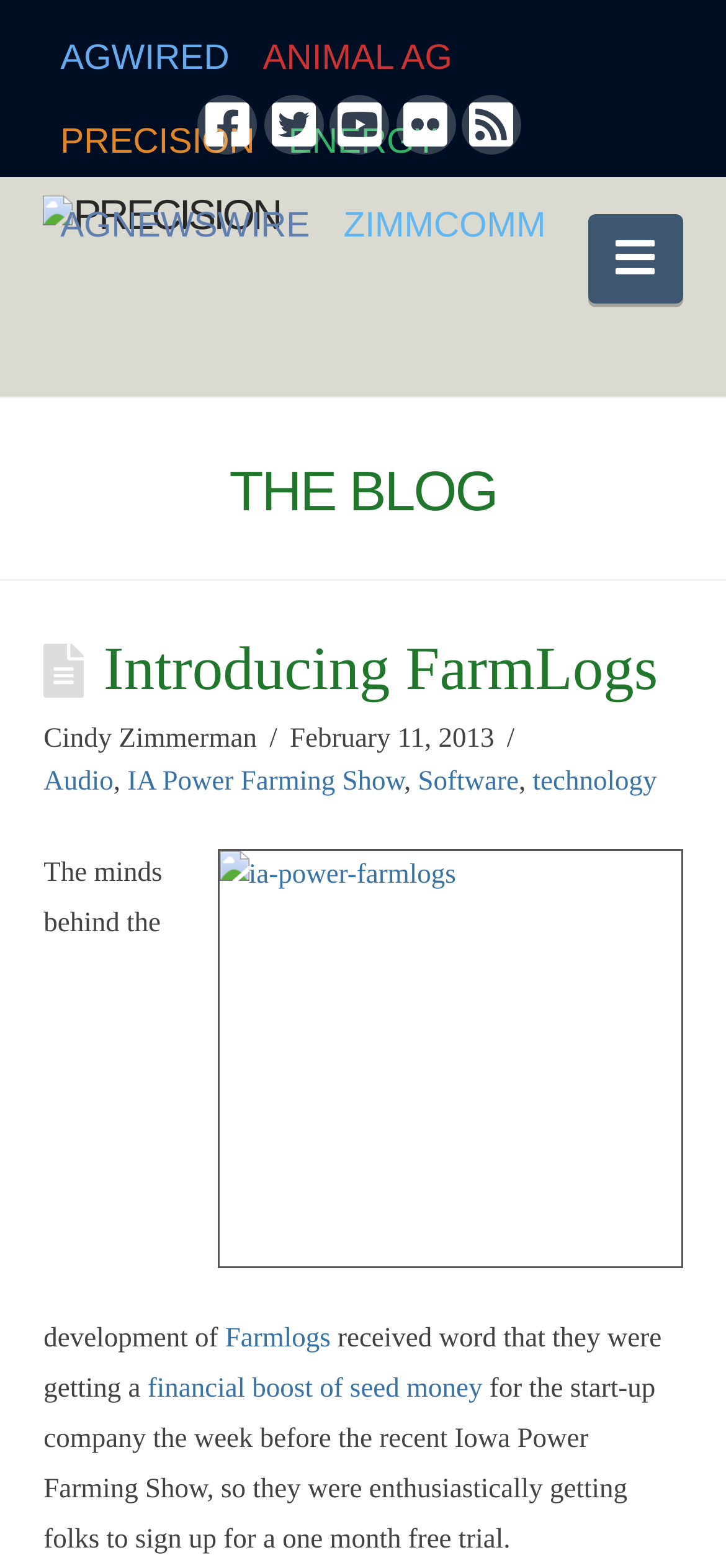What is the topic of the blog post?
Identify the answer in the screenshot and reply with a single word or phrase.

FarmLogs